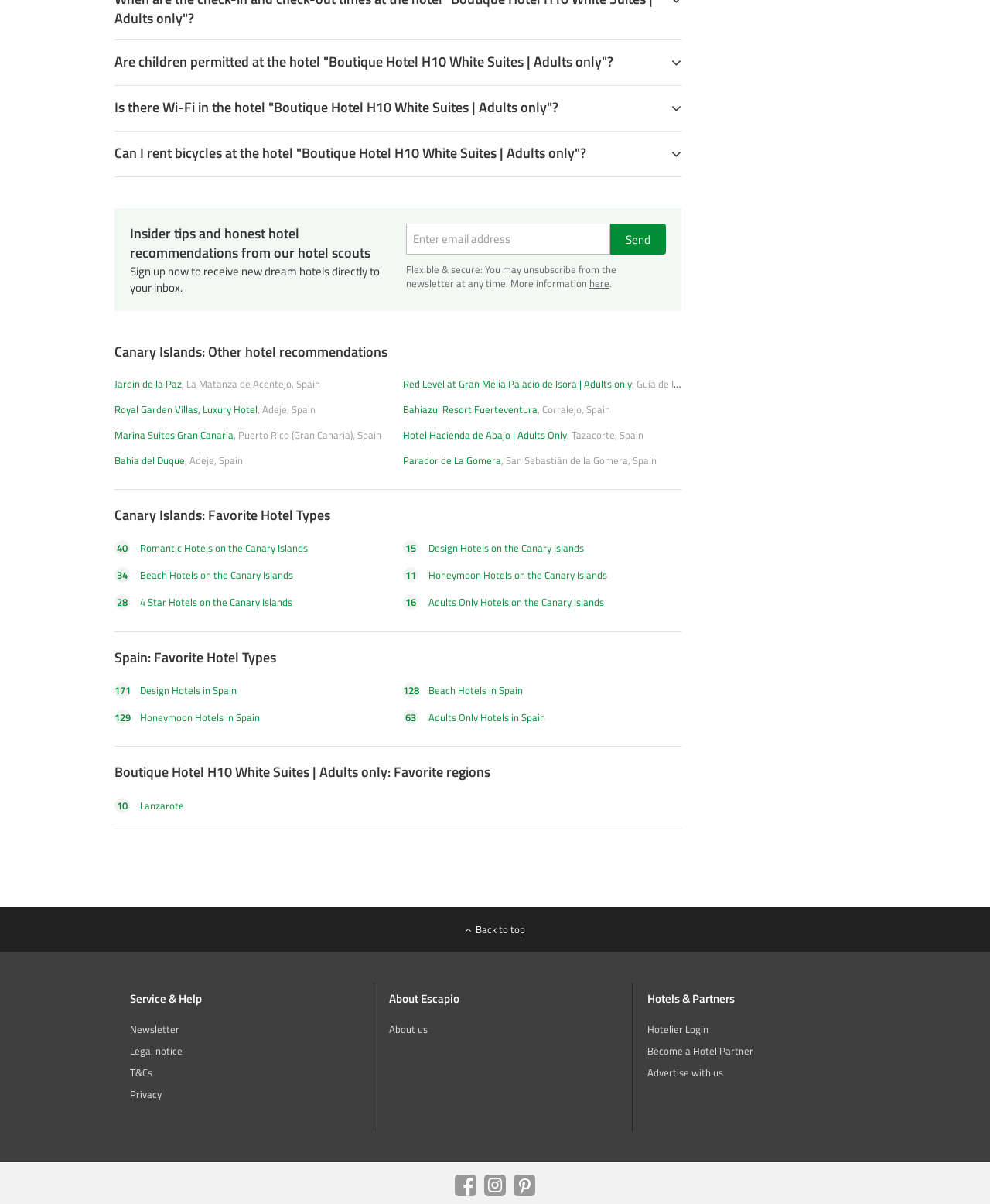Indicate the bounding box coordinates of the element that needs to be clicked to satisfy the following instruction: "Explore Jardin de la Paz hotel". The coordinates should be four float numbers between 0 and 1, i.e., [left, top, right, bottom].

[0.116, 0.312, 0.188, 0.325]